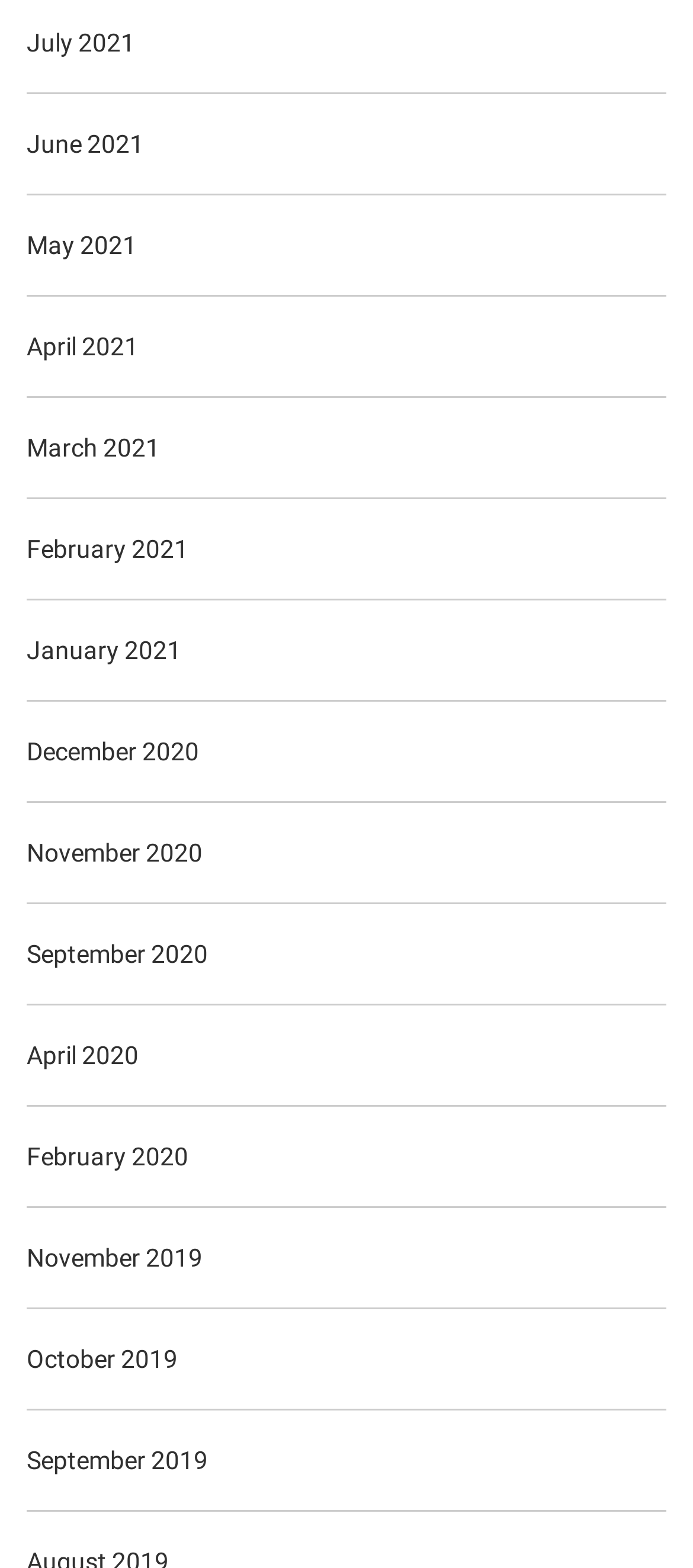Identify the bounding box coordinates for the element that needs to be clicked to fulfill this instruction: "view May 2021". Provide the coordinates in the format of four float numbers between 0 and 1: [left, top, right, bottom].

[0.038, 0.143, 0.962, 0.17]